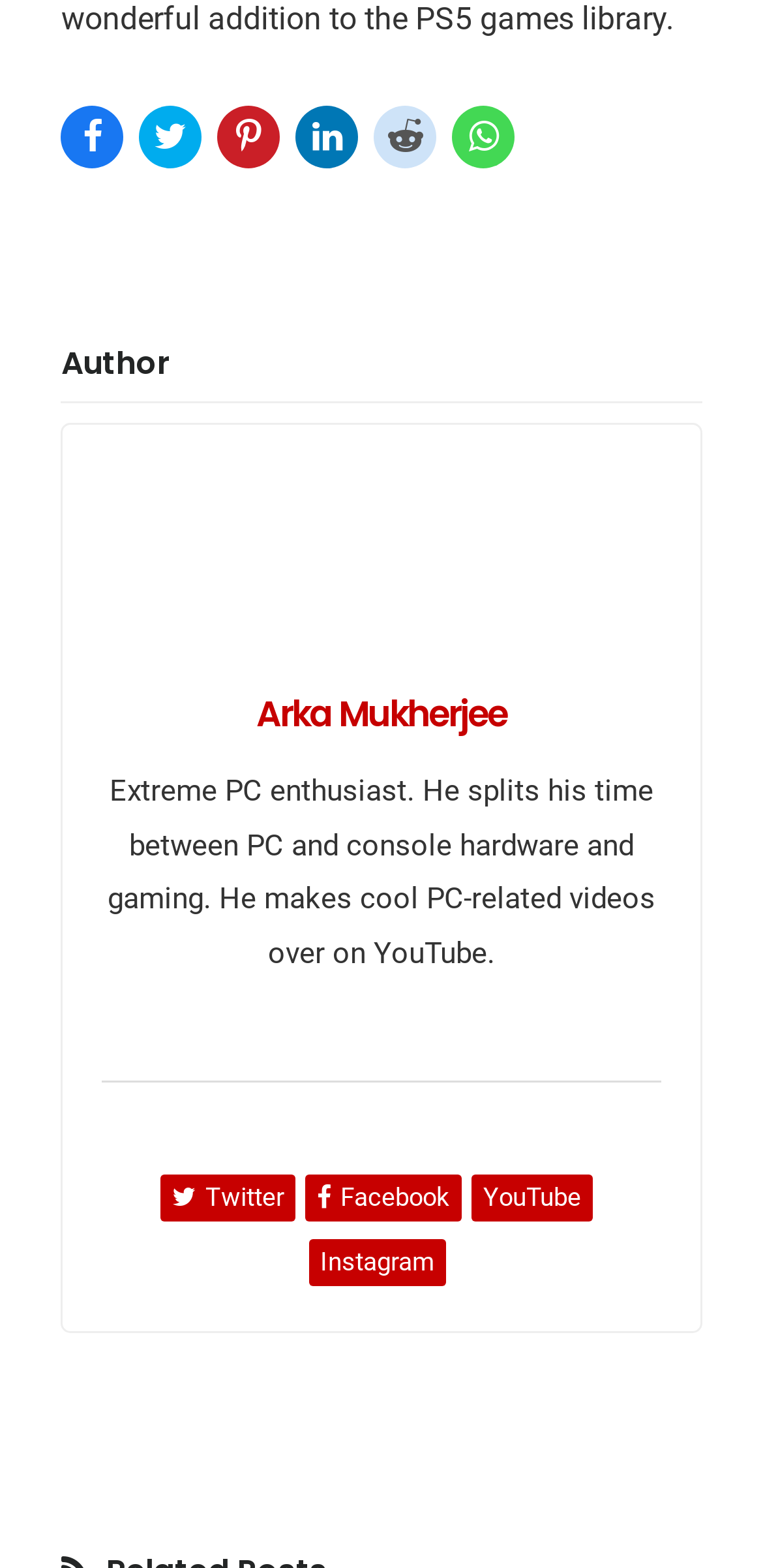What is the purpose of the horizontal separator?
Please provide a single word or phrase answer based on the image.

Separates author description and social media links